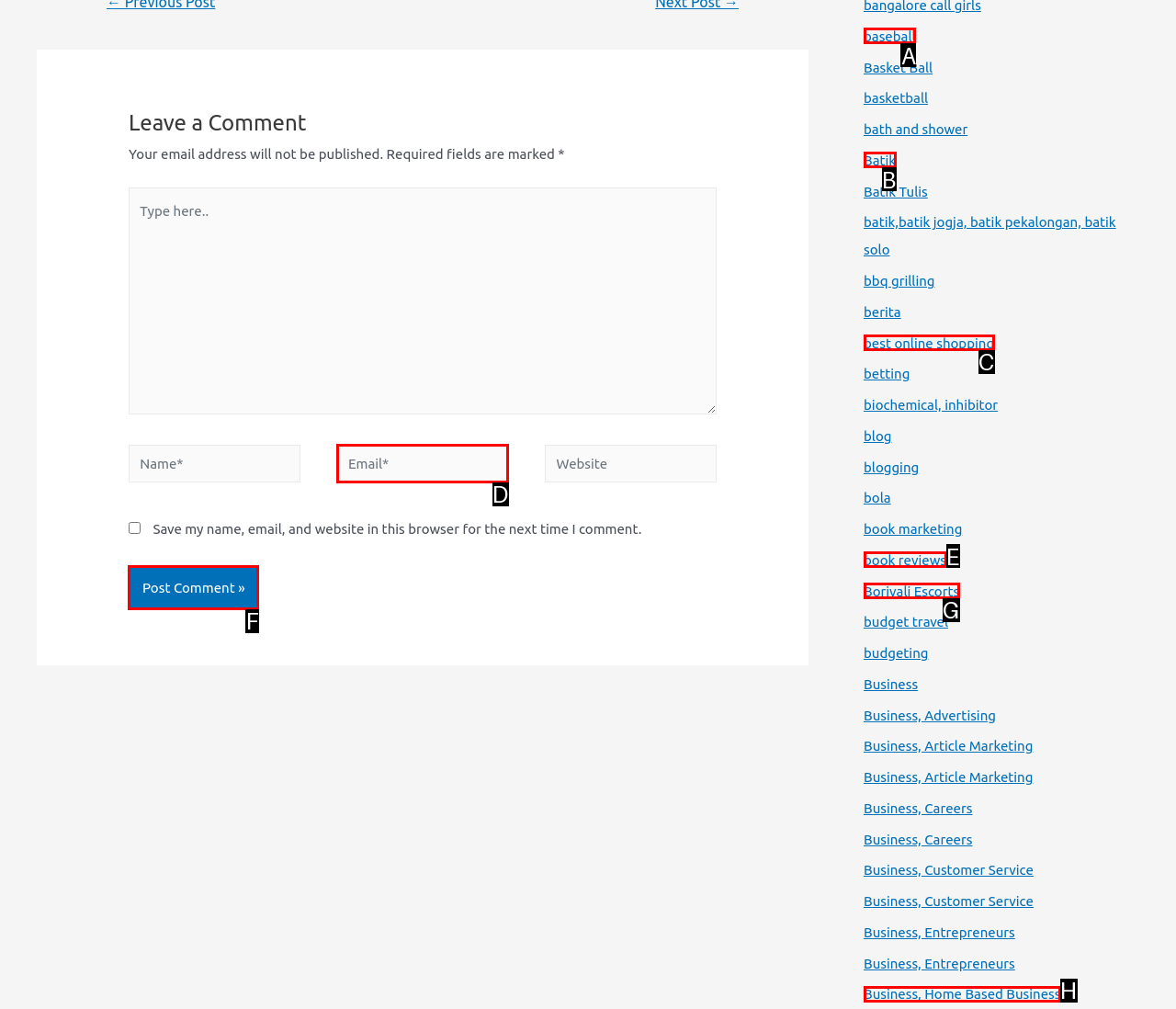Choose the HTML element that should be clicked to achieve this task: Click the Post Comment button
Respond with the letter of the correct choice.

F